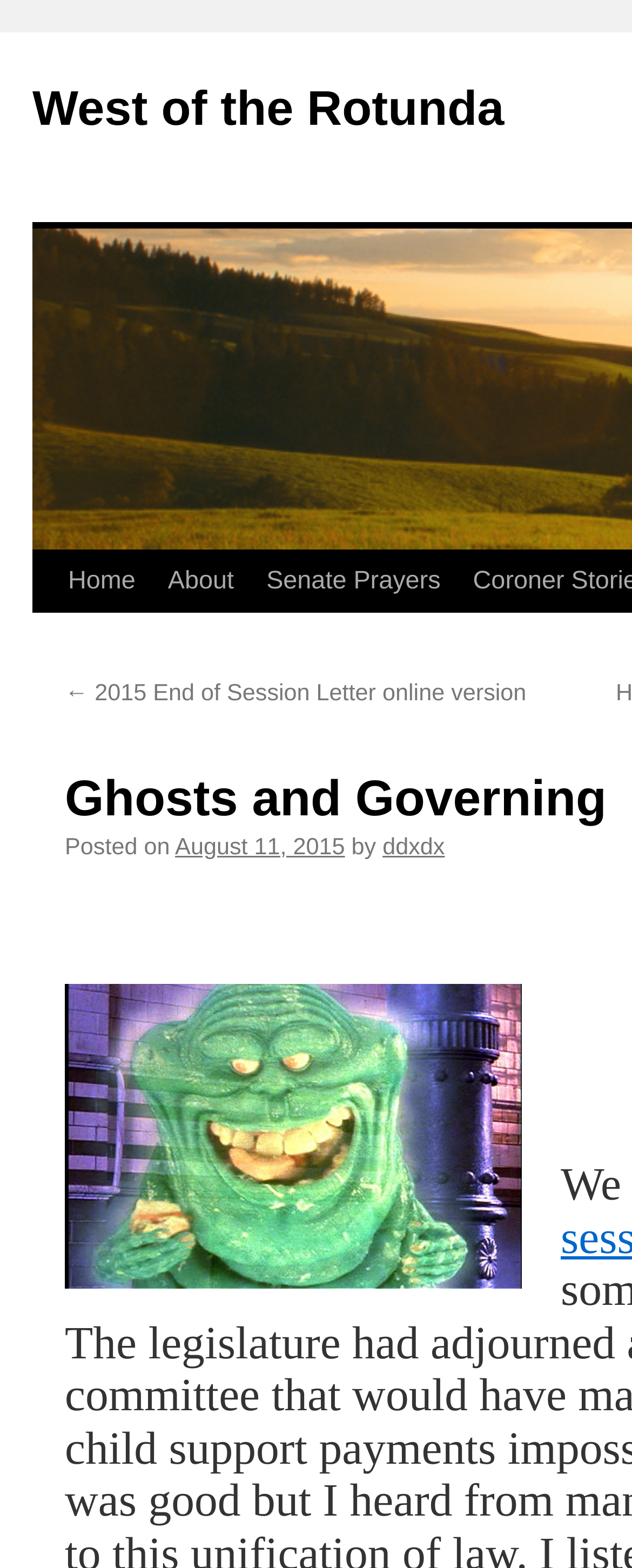Identify the first-level heading on the webpage and generate its text content.

Ghosts and Governing